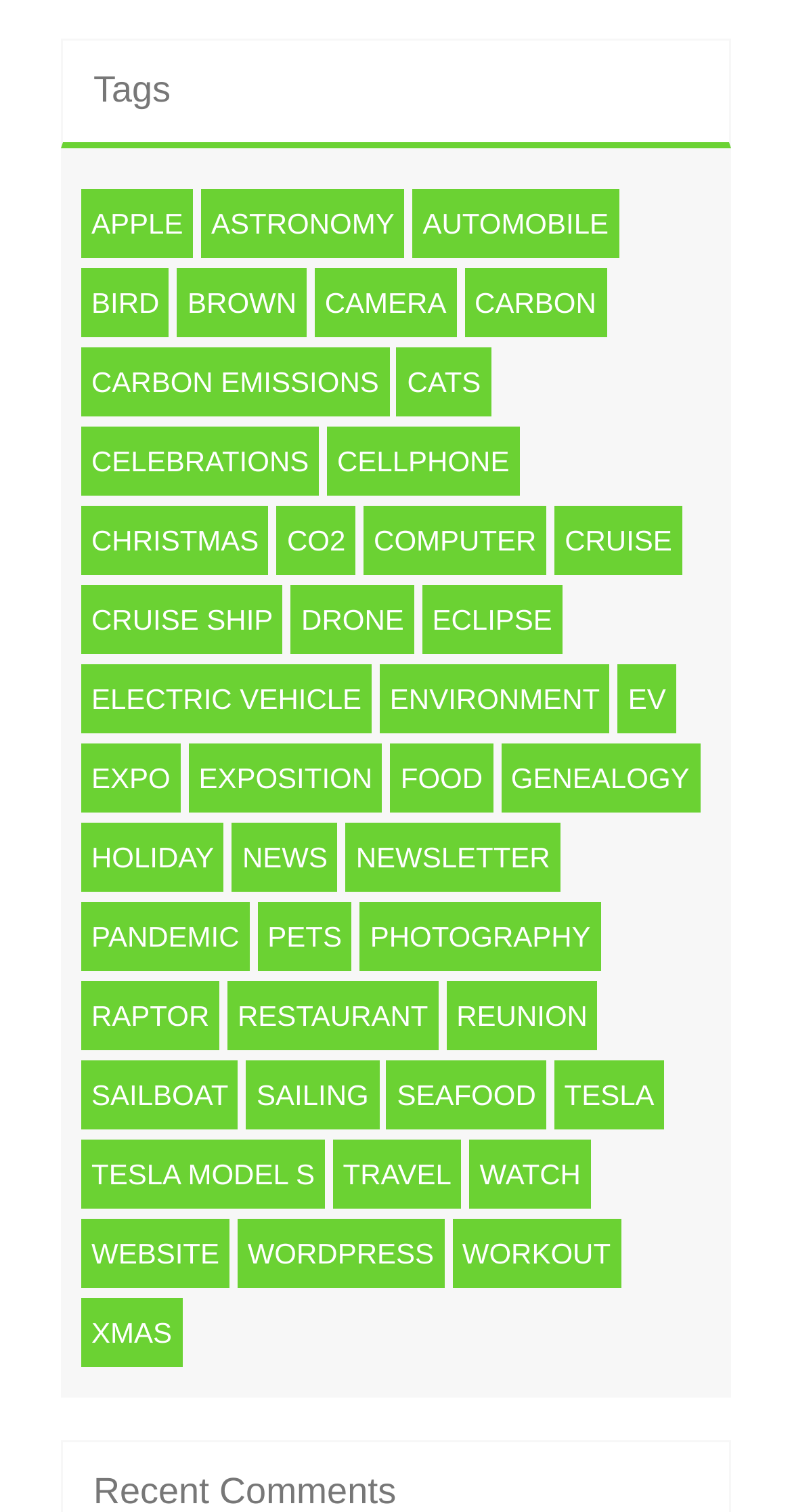Please provide the bounding box coordinates for the UI element as described: "cruise ship". The coordinates must be four floats between 0 and 1, represented as [left, top, right, bottom].

[0.103, 0.387, 0.358, 0.432]